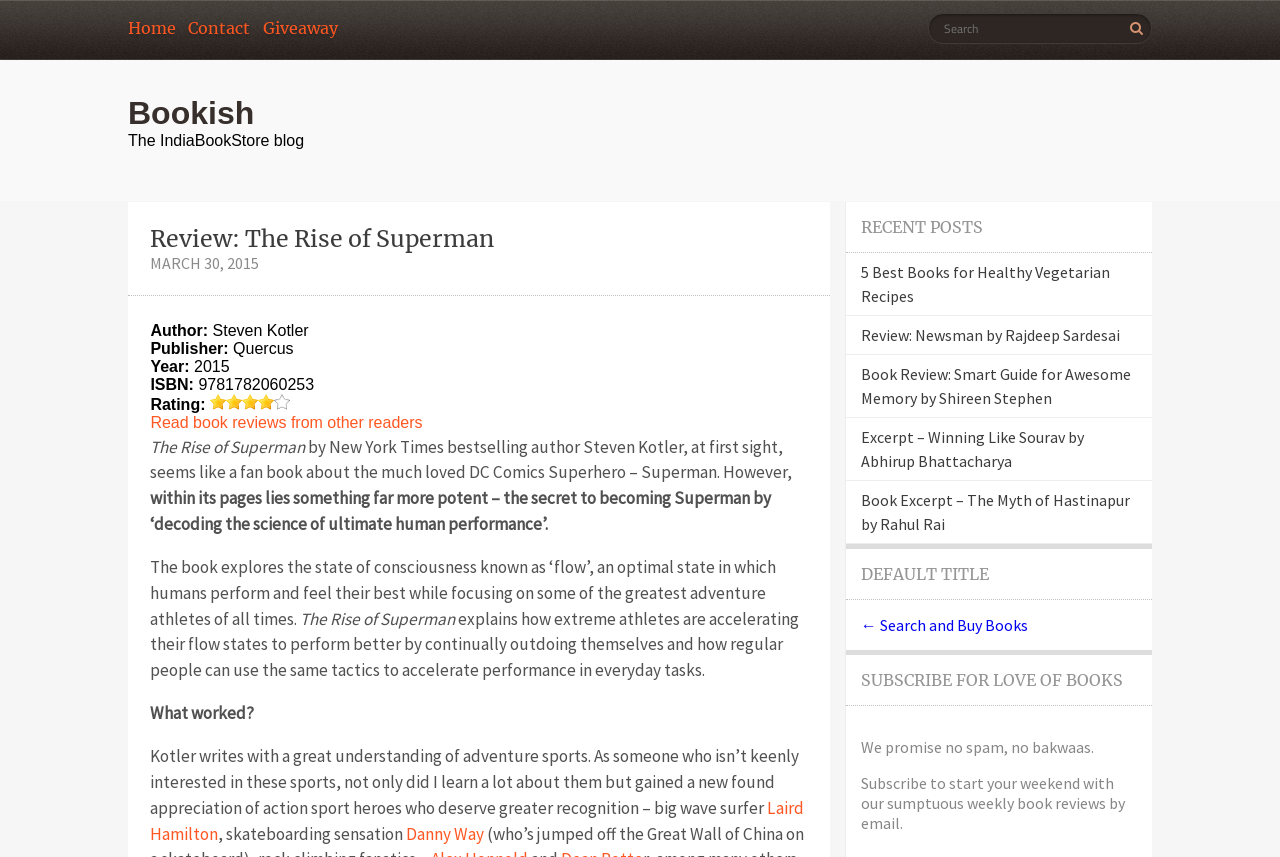Identify the bounding box for the described UI element: "AdmitGold".

None